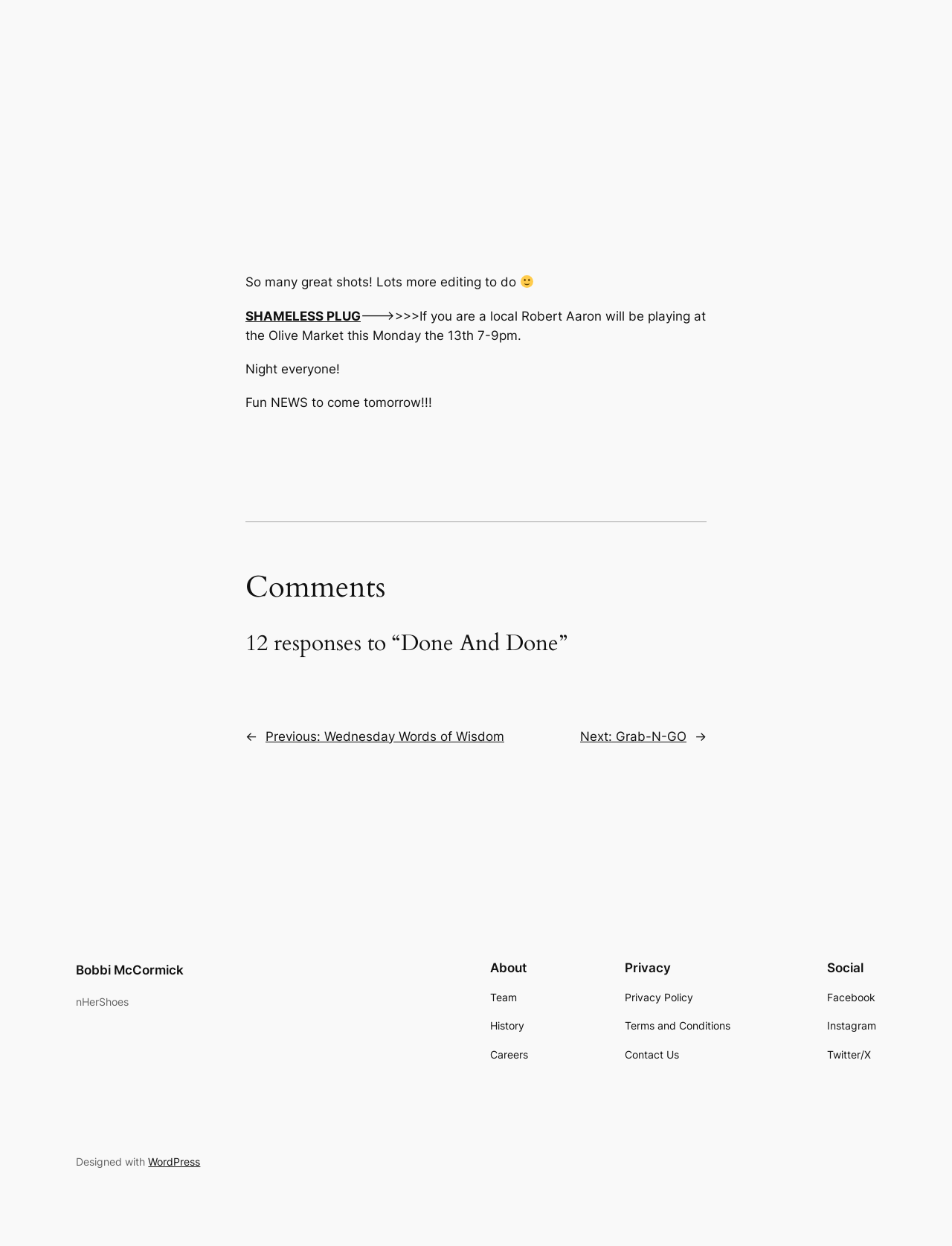What is the event mentioned in the text?
From the screenshot, provide a brief answer in one word or phrase.

Robert Aaron playing at the Olive Market